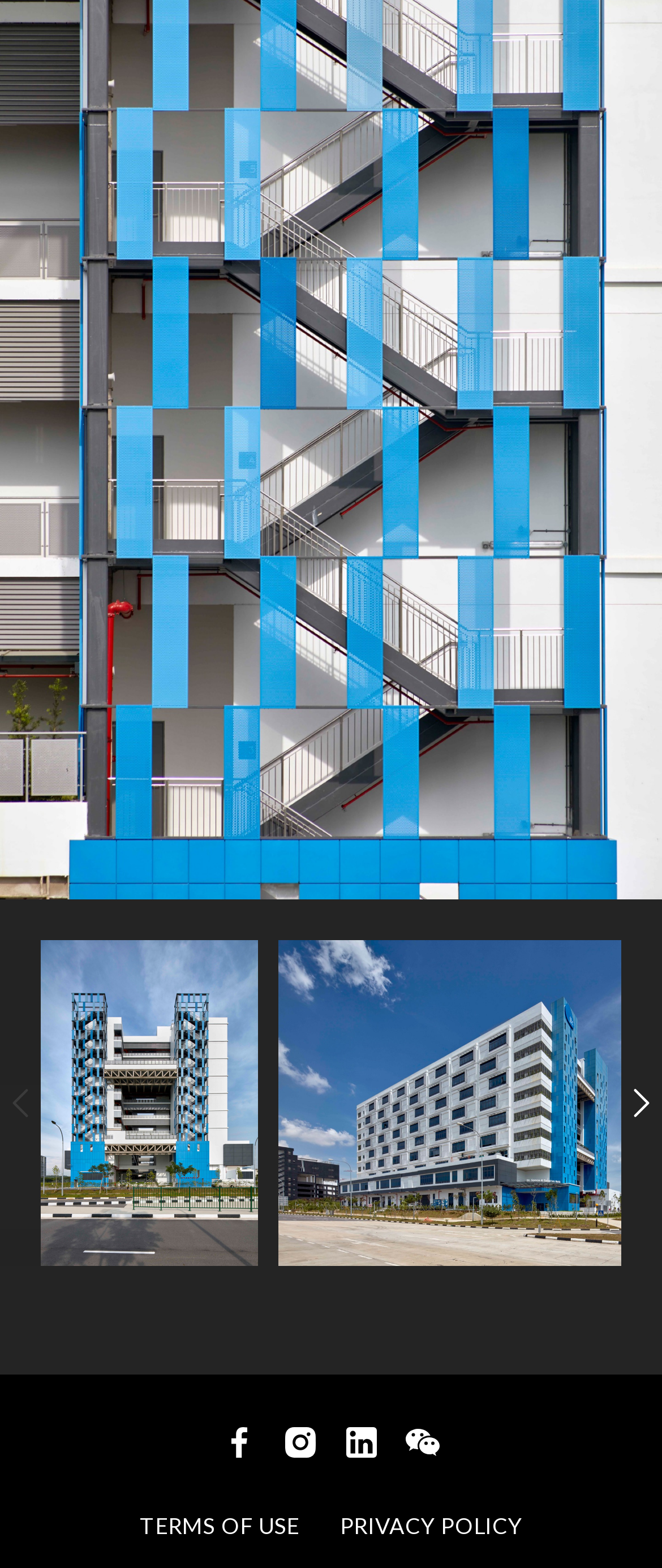How many links are at the bottom of the webpage?
From the image, respond using a single word or phrase.

4